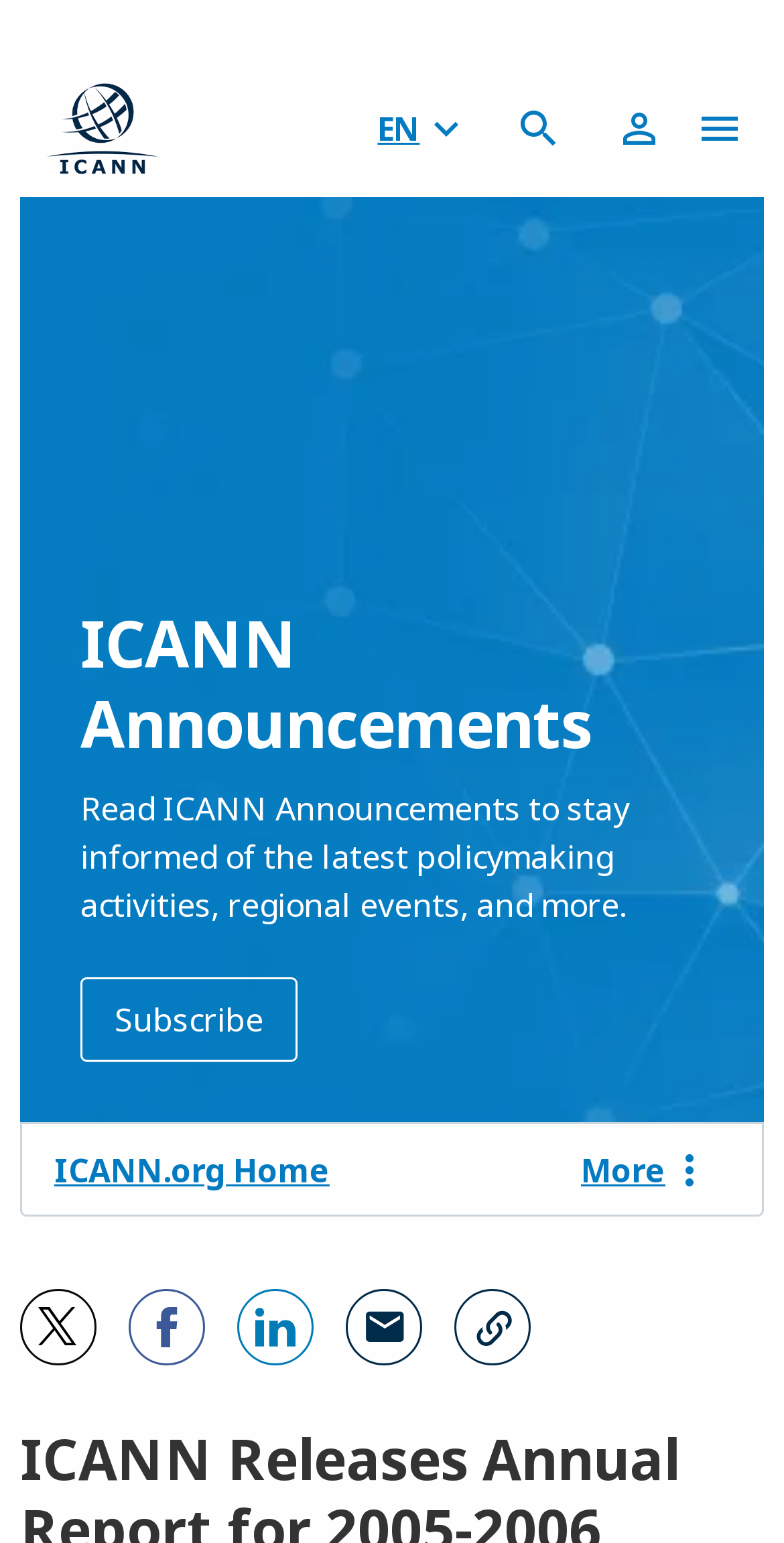From the screenshot, find the bounding box of the UI element matching this description: "annual report". Supply the bounding box coordinates in the form [left, top, right, bottom], each a float between 0 and 1.

[0.026, 0.346, 0.856, 0.406]